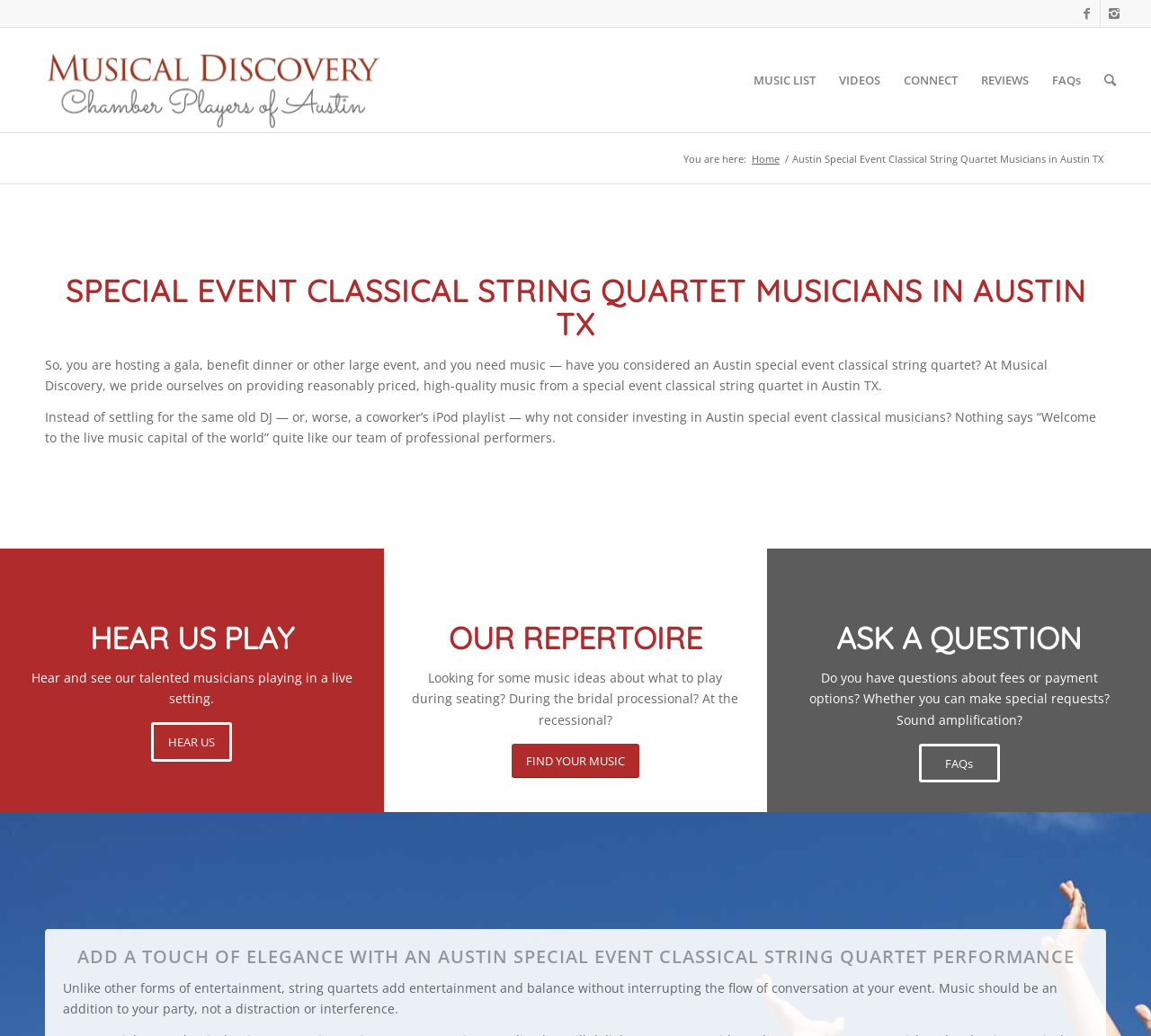Refer to the image and offer a detailed explanation in response to the question: What type of musicians are featured on this website?

Based on the webpage content, it is clear that the website is about a special event classical string quartet musicians in Austin TX, and they provide live music for weddings and other events.